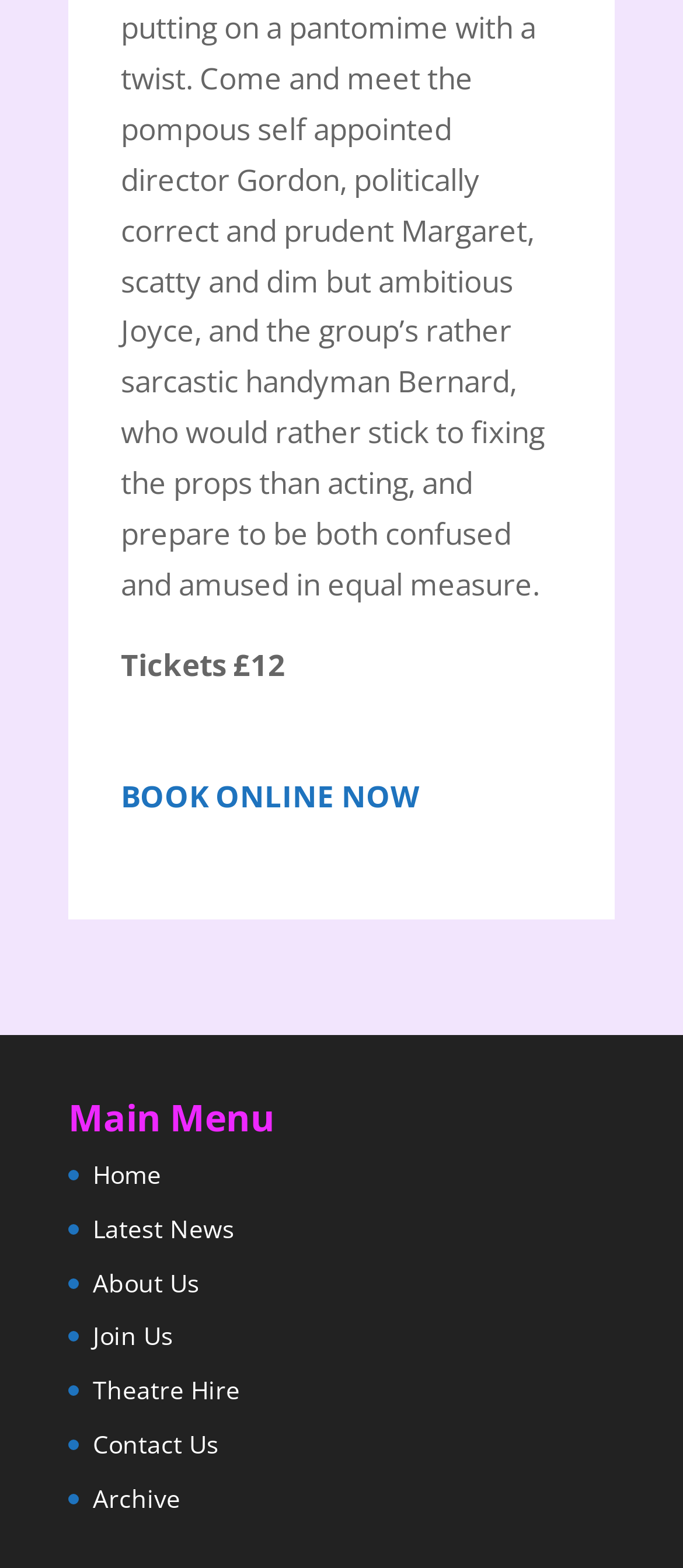Reply to the question below using a single word or brief phrase:
What is the last menu item?

Archive